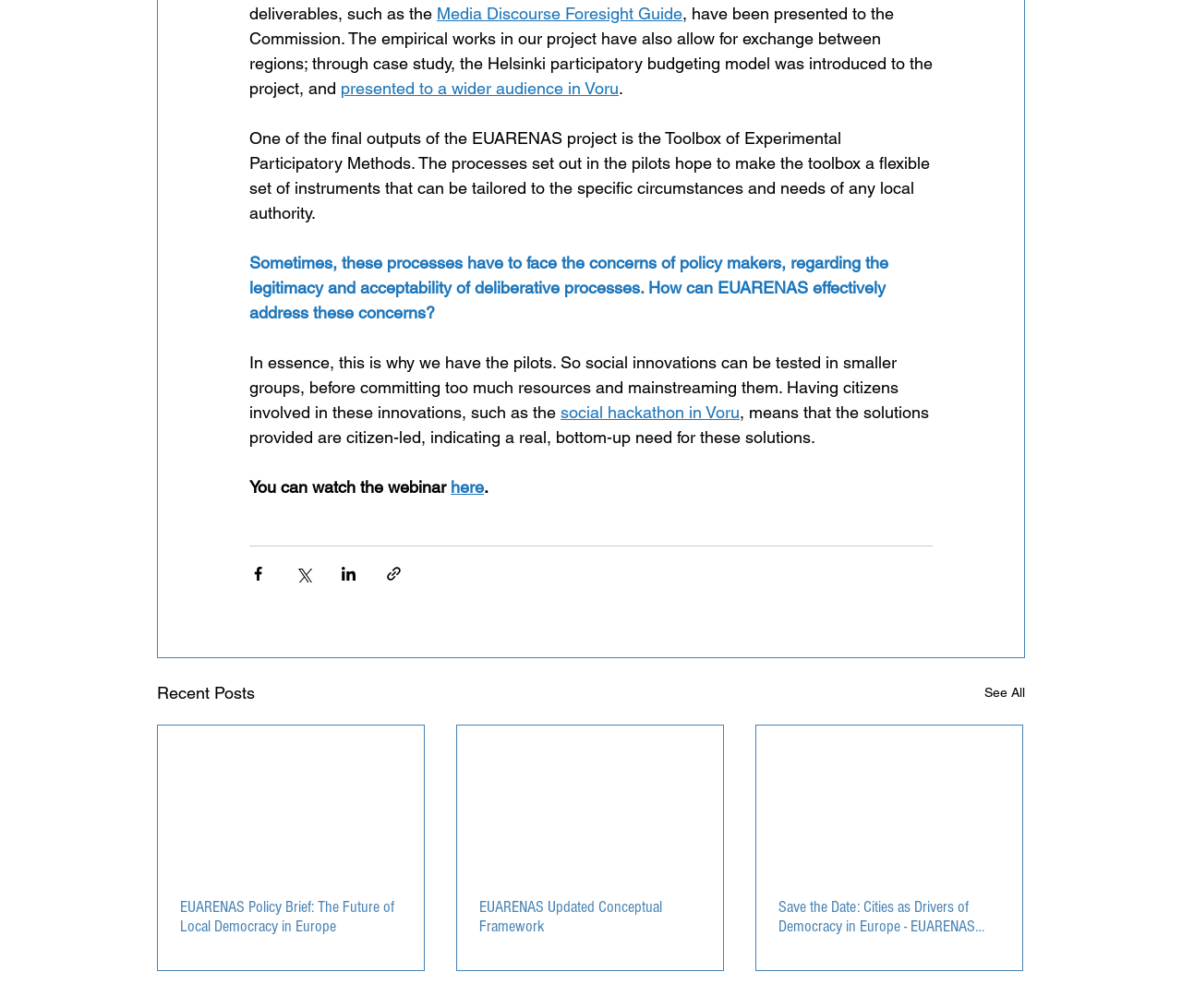Can you find the bounding box coordinates for the element that needs to be clicked to execute this instruction: "Read the EUARENAS Policy Brief"? The coordinates should be given as four float numbers between 0 and 1, i.e., [left, top, right, bottom].

[0.152, 0.89, 0.34, 0.928]